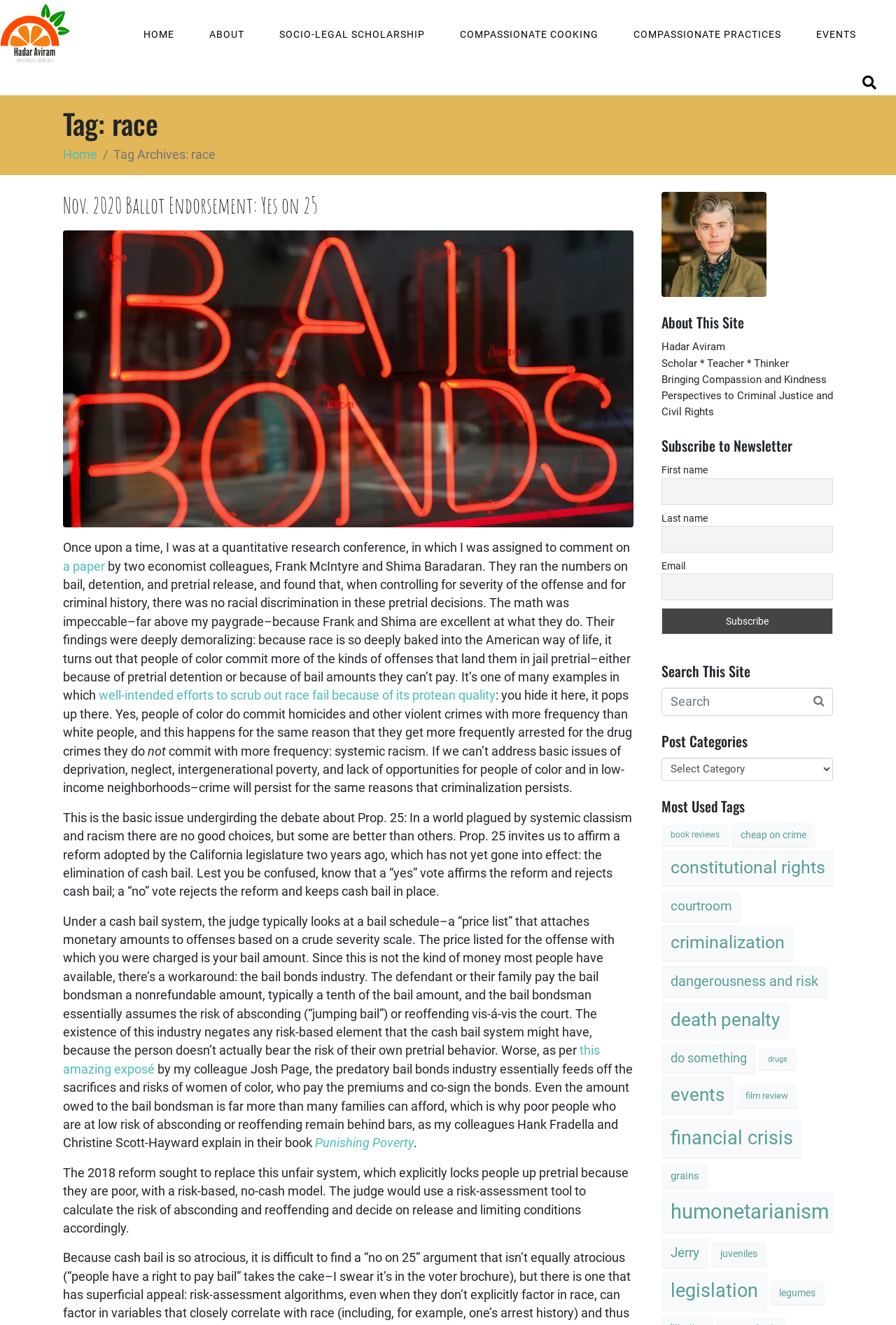What is the topic of the current page?
Based on the image, respond with a single word or phrase.

race